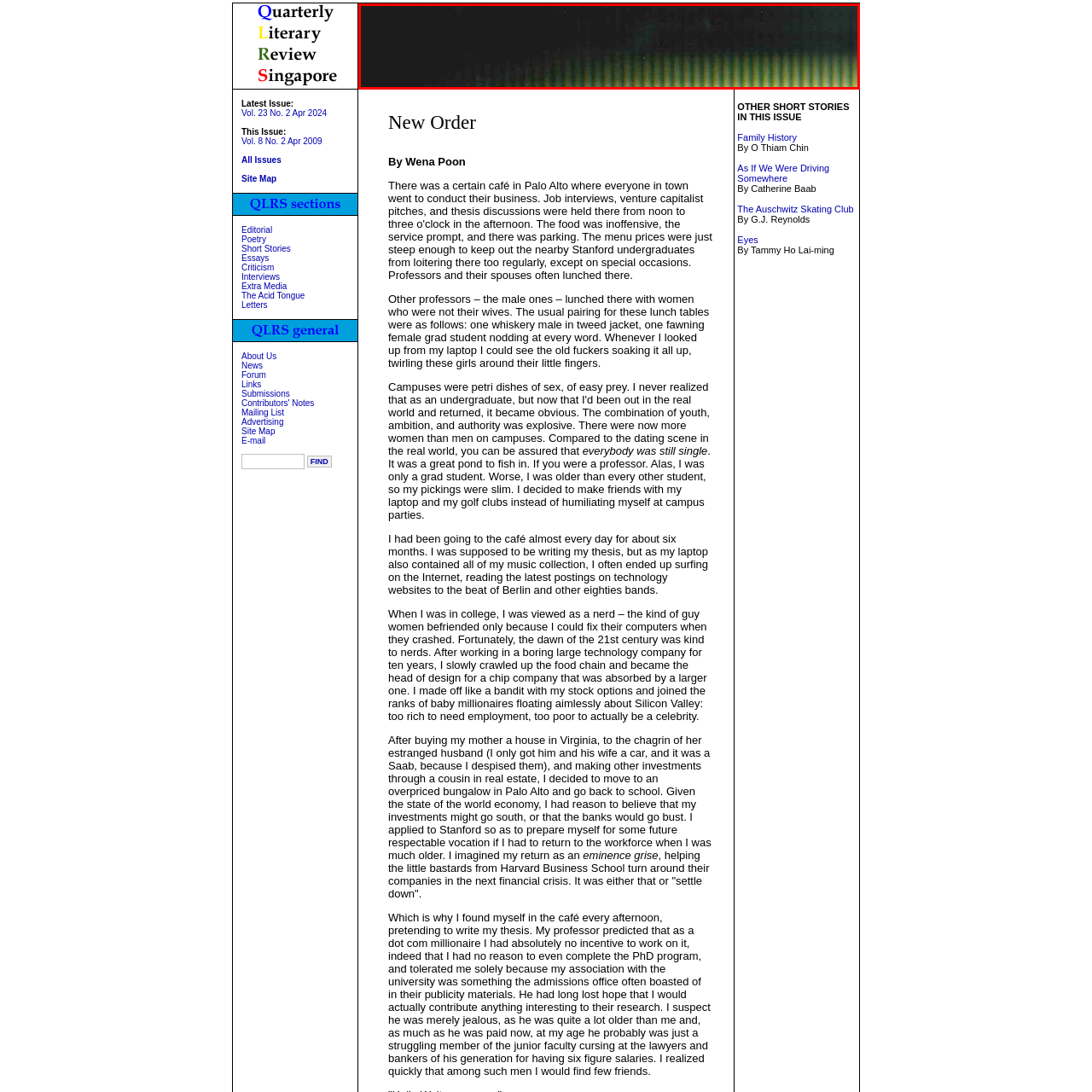What type of literary works are featured in the publication?
Analyze the image surrounded by the red bounding box and answer the question in detail.

The caption states that the publication focuses on diverse literary works, including poetry, short stories, essays, and criticism. This information can be used to determine the type of literary works featured in the publication.